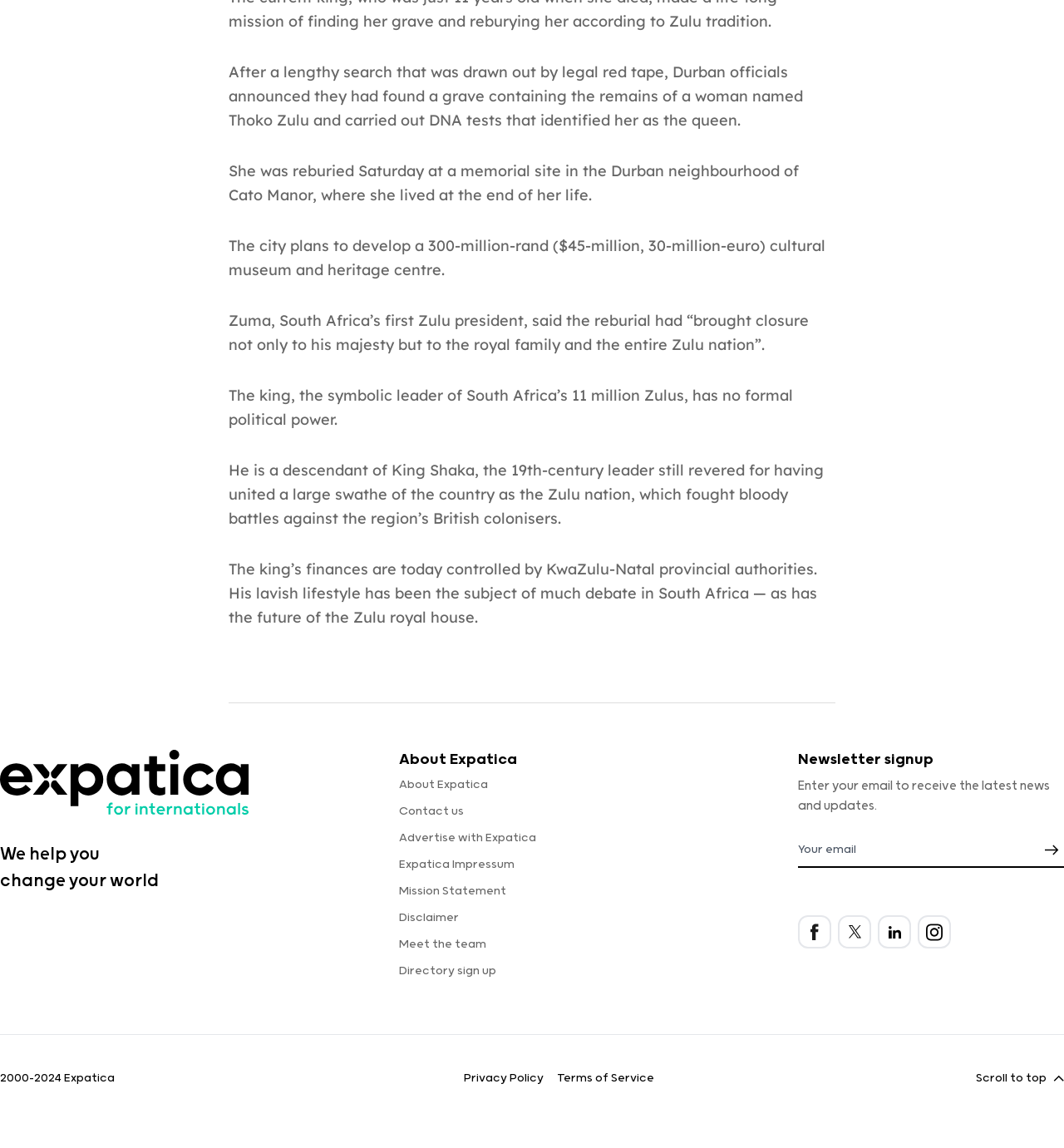Based on the element description Expatica Impressum, identify the bounding box of the UI element in the given webpage screenshot. The coordinates should be in the format (top-left x, top-left y, bottom-right x, bottom-right y) and must be between 0 and 1.

[0.375, 0.747, 0.484, 0.759]